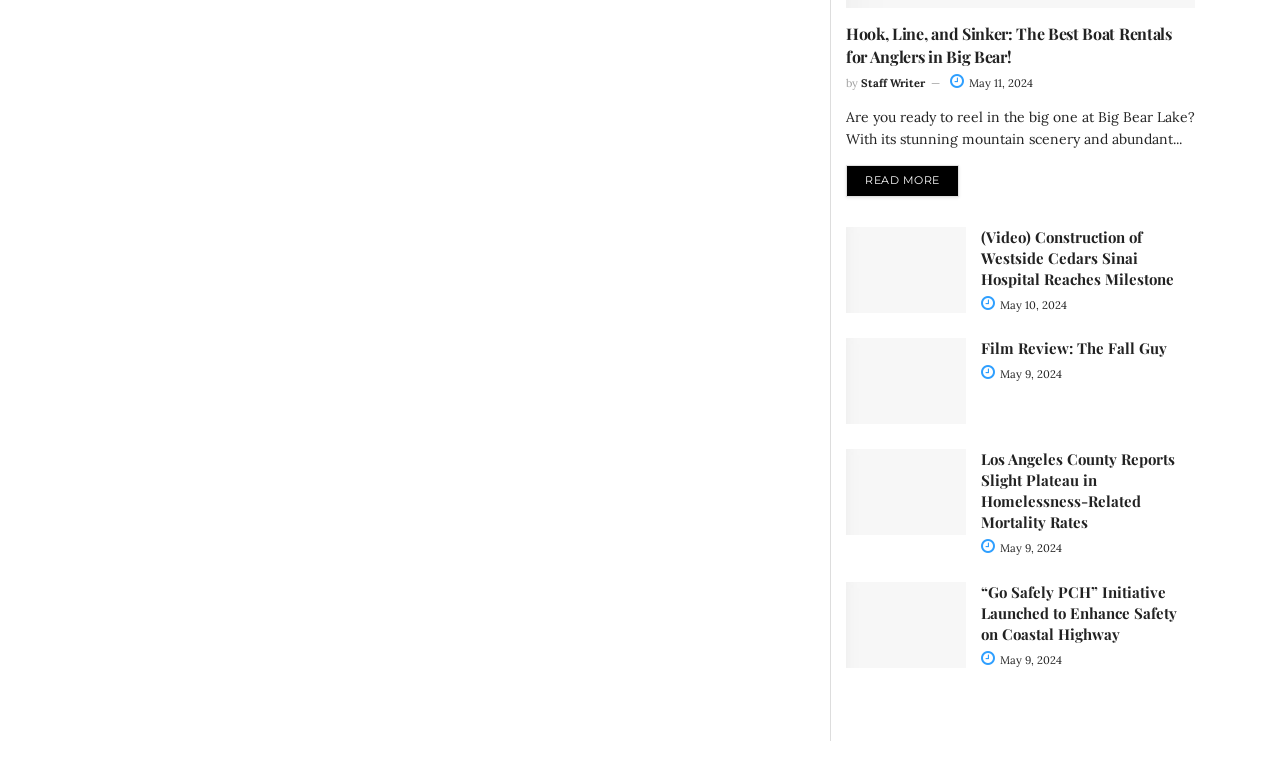Give a concise answer of one word or phrase to the question: 
How many articles are on this webpage?

5